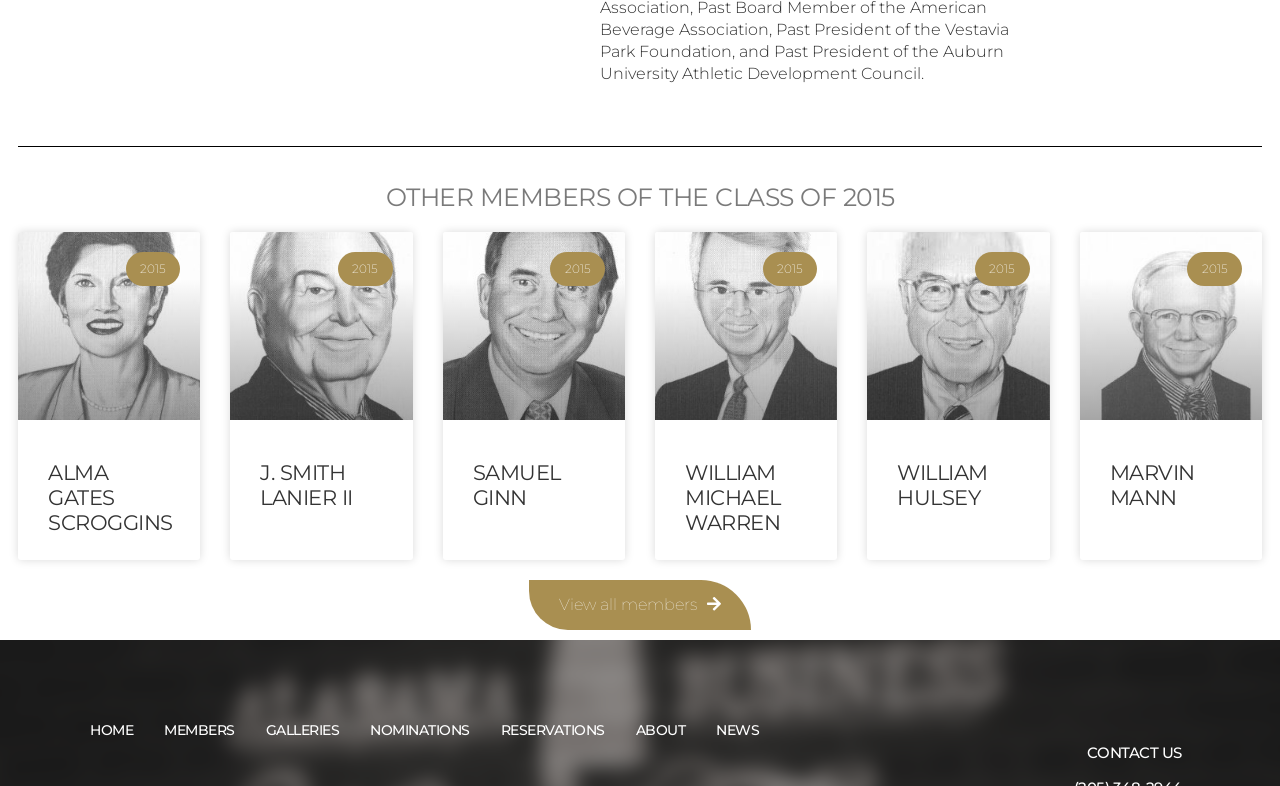Determine the bounding box coordinates of the element's region needed to click to follow the instruction: "Go to the home page". Provide these coordinates as four float numbers between 0 and 1, formatted as [left, top, right, bottom].

[0.07, 0.878, 0.104, 0.979]